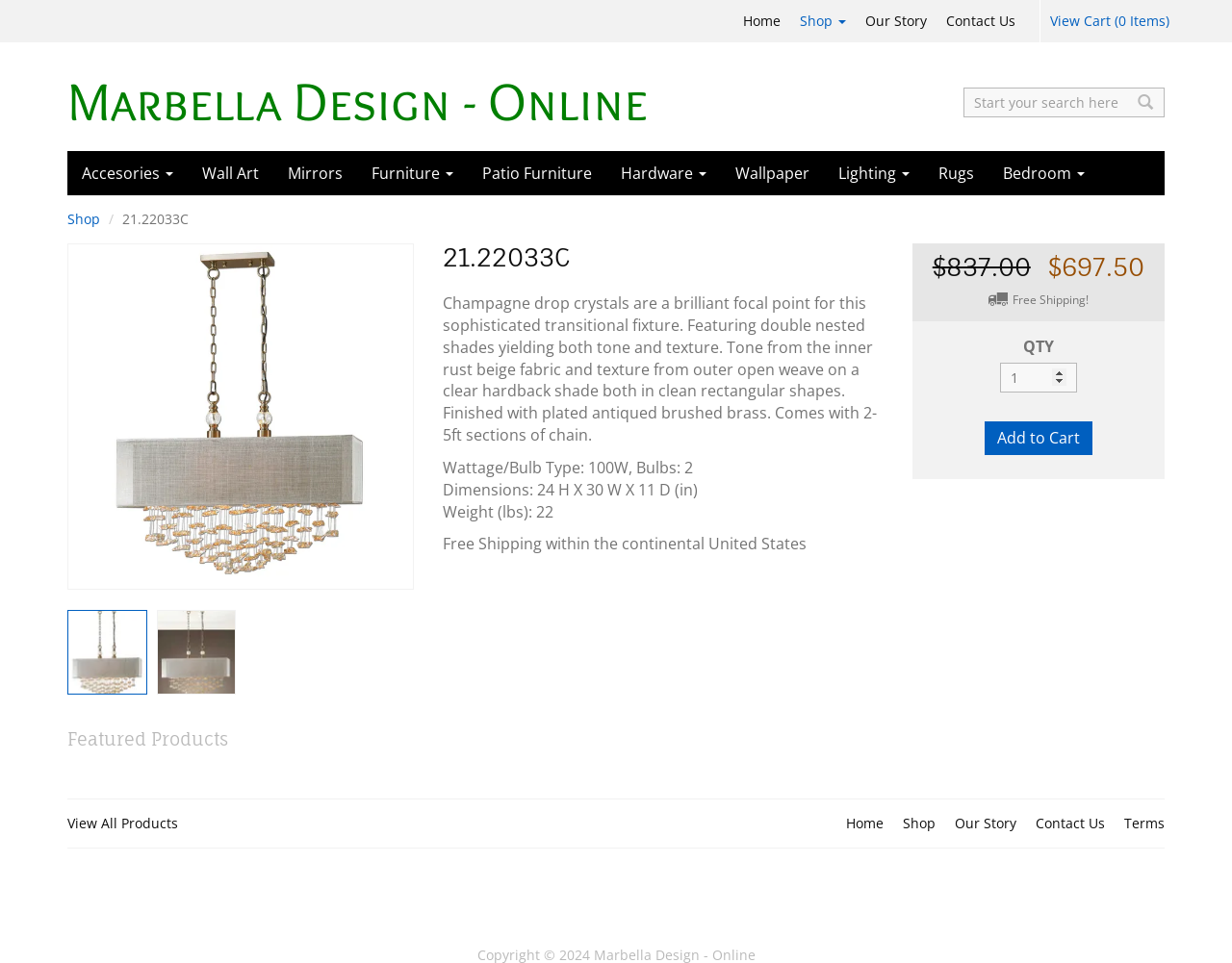Determine the bounding box coordinates of the area to click in order to meet this instruction: "View cart".

[0.845, 0.0, 0.957, 0.044]